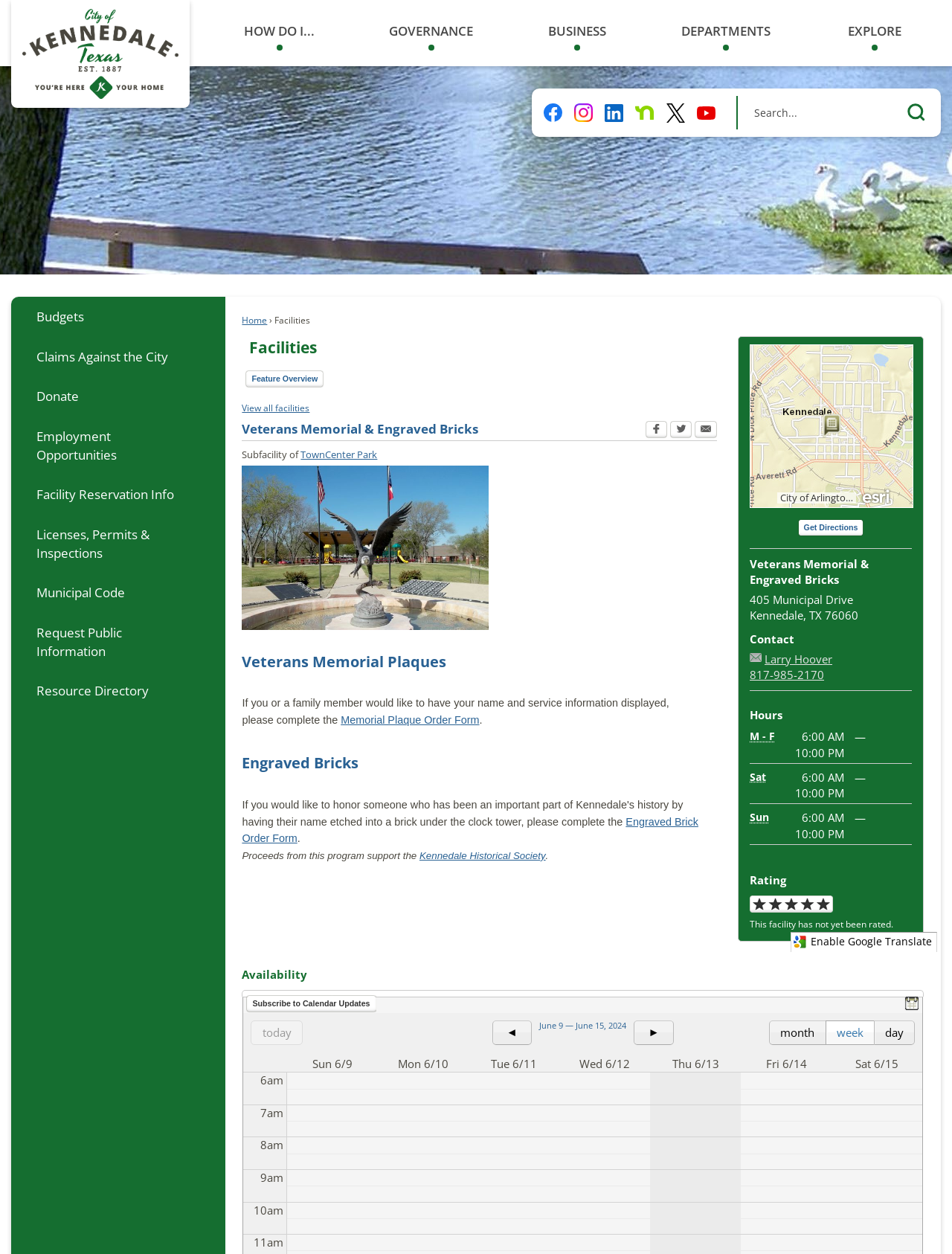Determine the bounding box coordinates for the area that needs to be clicked to fulfill this task: "Search for something". The coordinates must be given as four float numbers between 0 and 1, i.e., [left, top, right, bottom].

[0.775, 0.076, 0.98, 0.103]